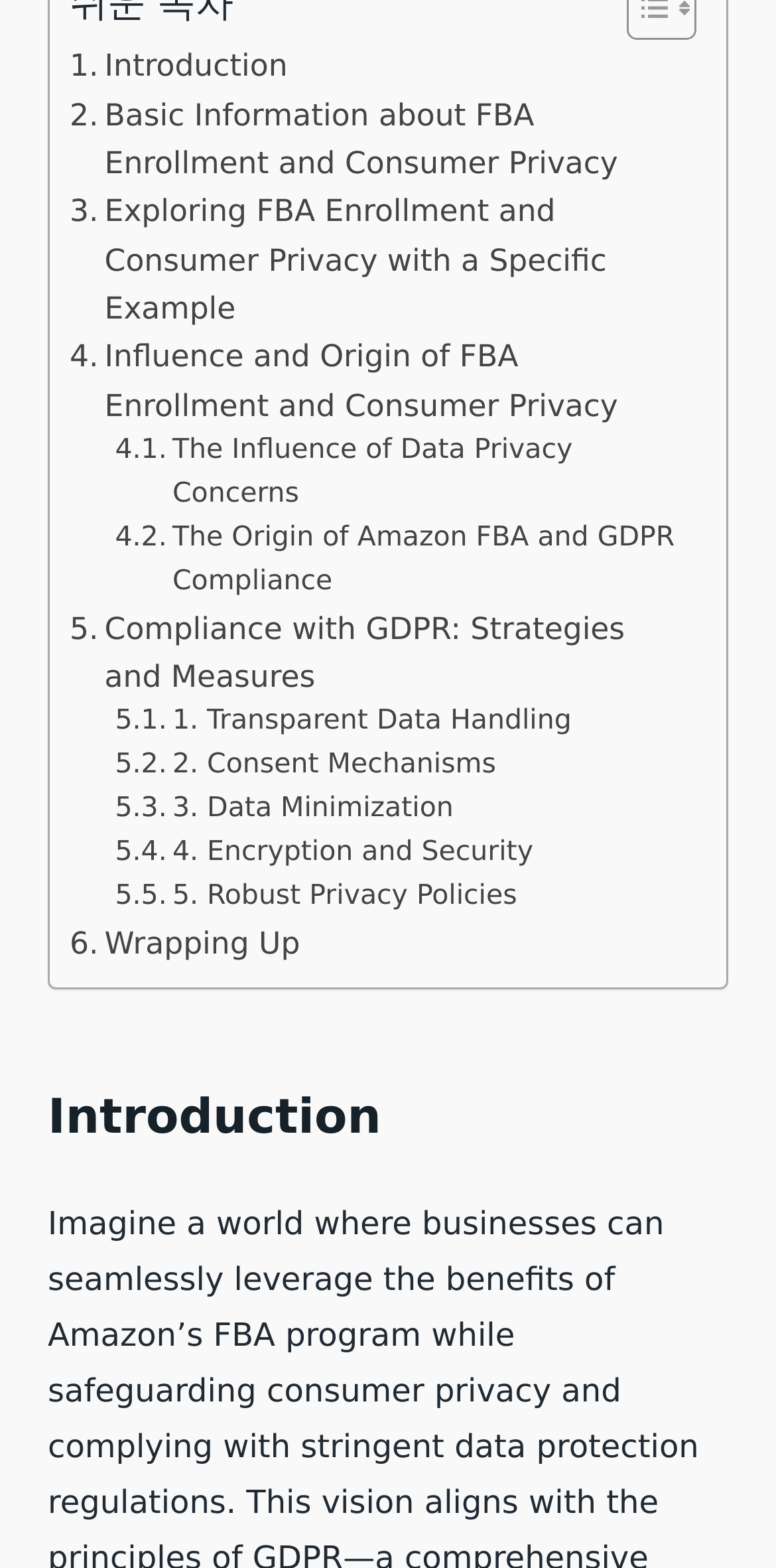Provide a short answer to the following question with just one word or phrase: How many strategies are mentioned for compliance with GDPR?

5